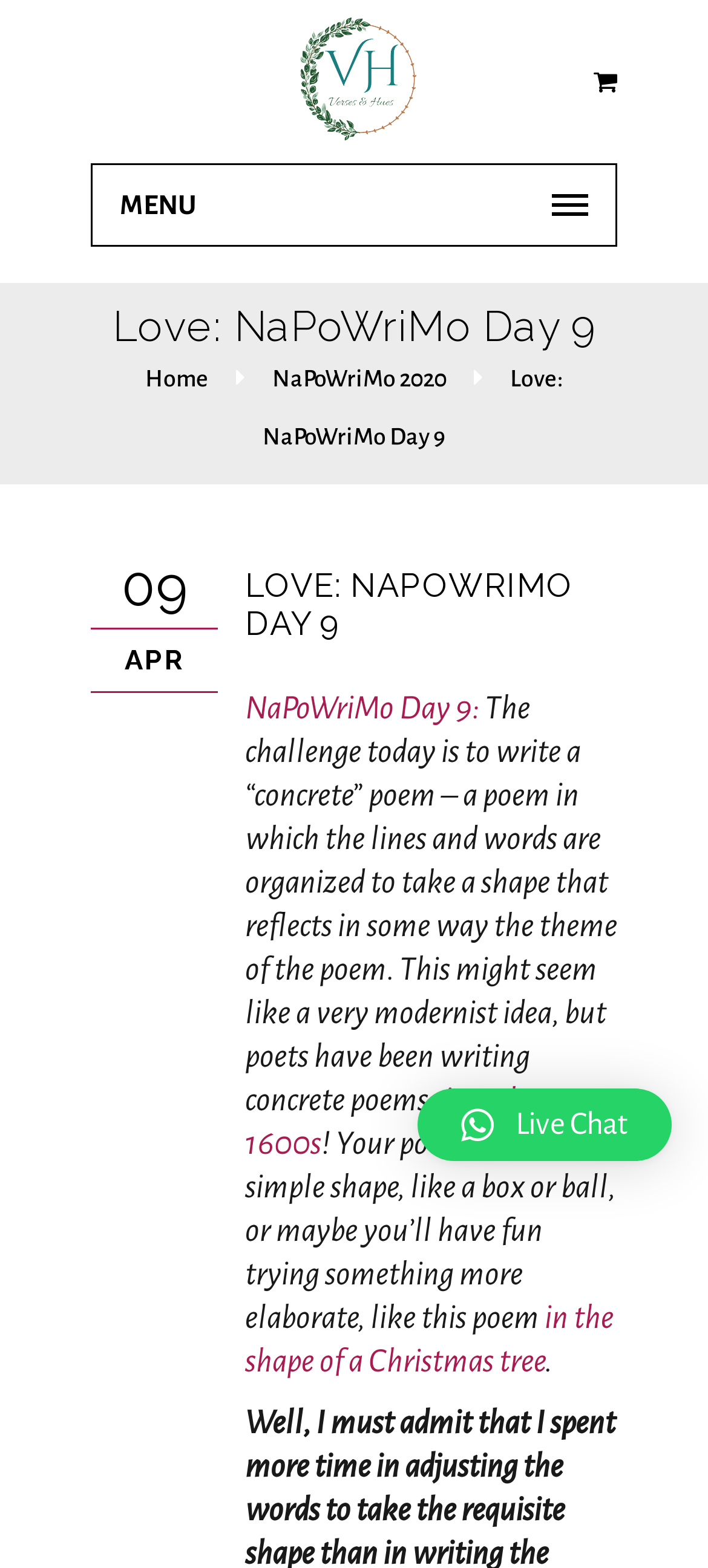Using details from the image, please answer the following question comprehensively:
What is the shape of the poem?

The shape of the poem is concrete, which means the lines and words are organized to take a shape that reflects the theme of the poem, as described in the text 'The challenge today is to write a “concrete” poem – a poem in which the lines and words are organized to take a shape that reflects in some way the theme of the poem'.